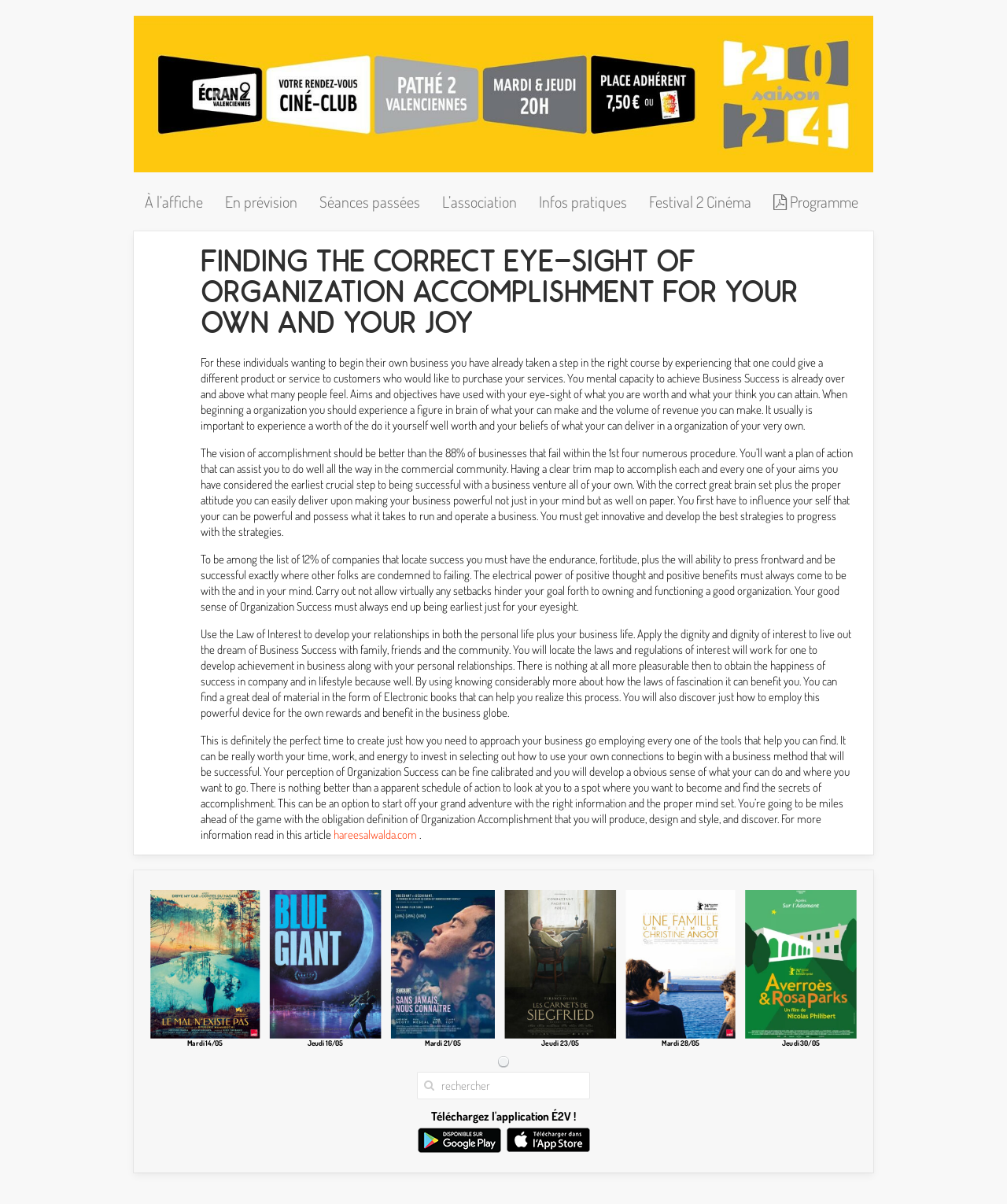Locate the bounding box coordinates of the area where you should click to accomplish the instruction: "Read more about finding the correct eye-sight of organization accomplishment".

[0.199, 0.215, 0.848, 0.291]